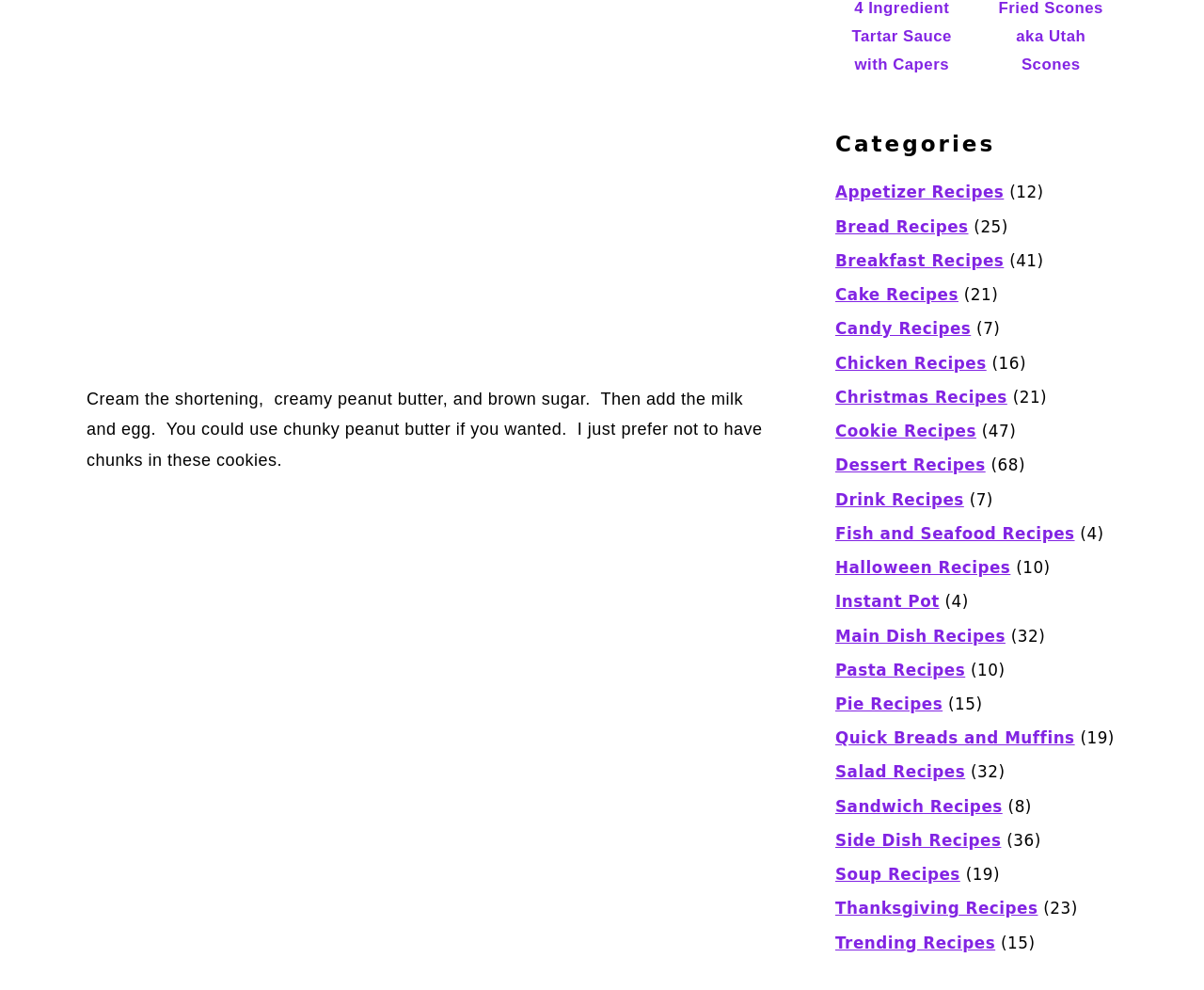Carefully examine the image and provide an in-depth answer to the question: What is the category with the most recipes?

I compared the numbers in the static text elements corresponding to each category link. The category with the highest number is 'Dessert Recipes' with 68 recipes.